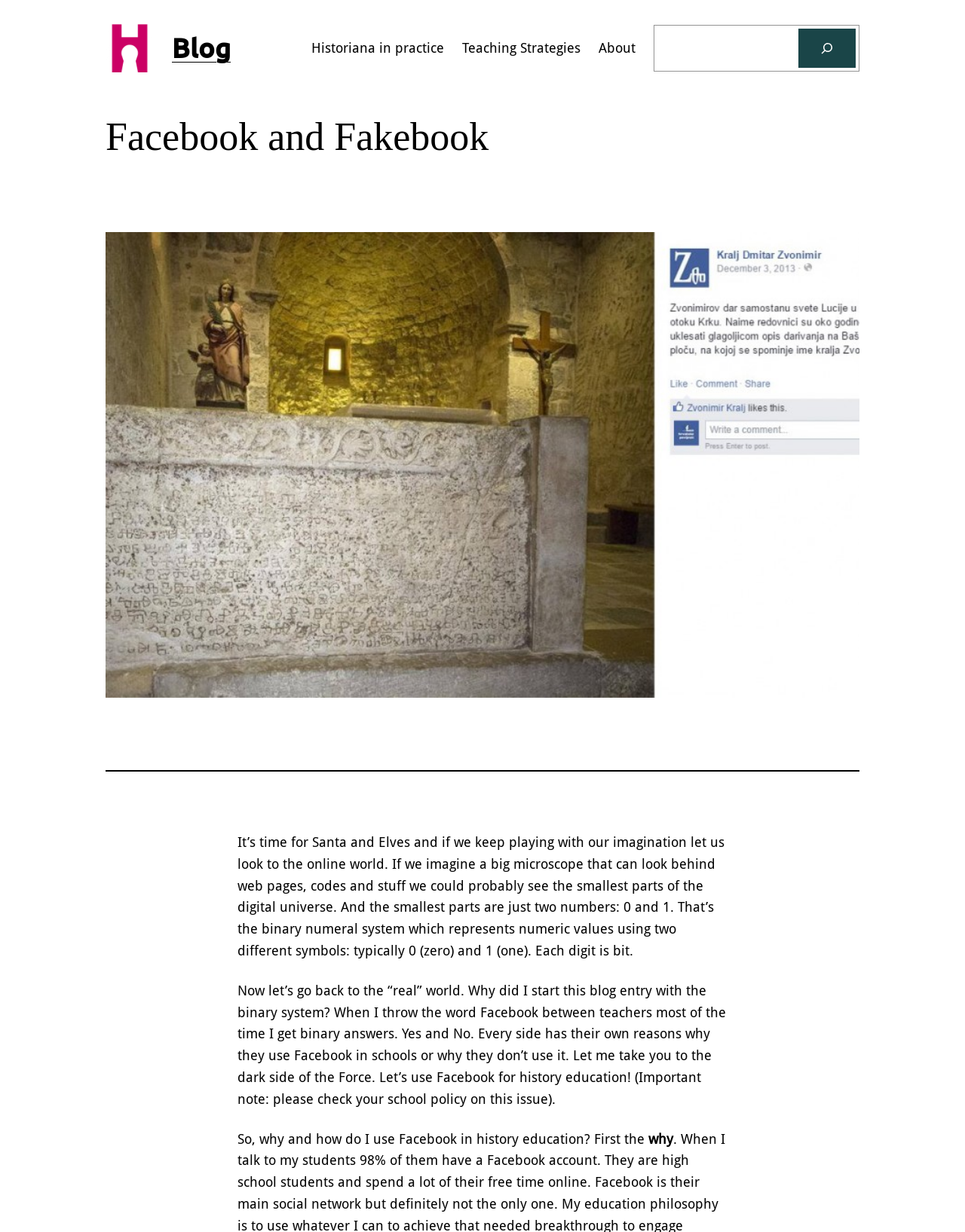Respond with a single word or short phrase to the following question: 
What is the author's stance on using Facebook in schools?

Open to using it